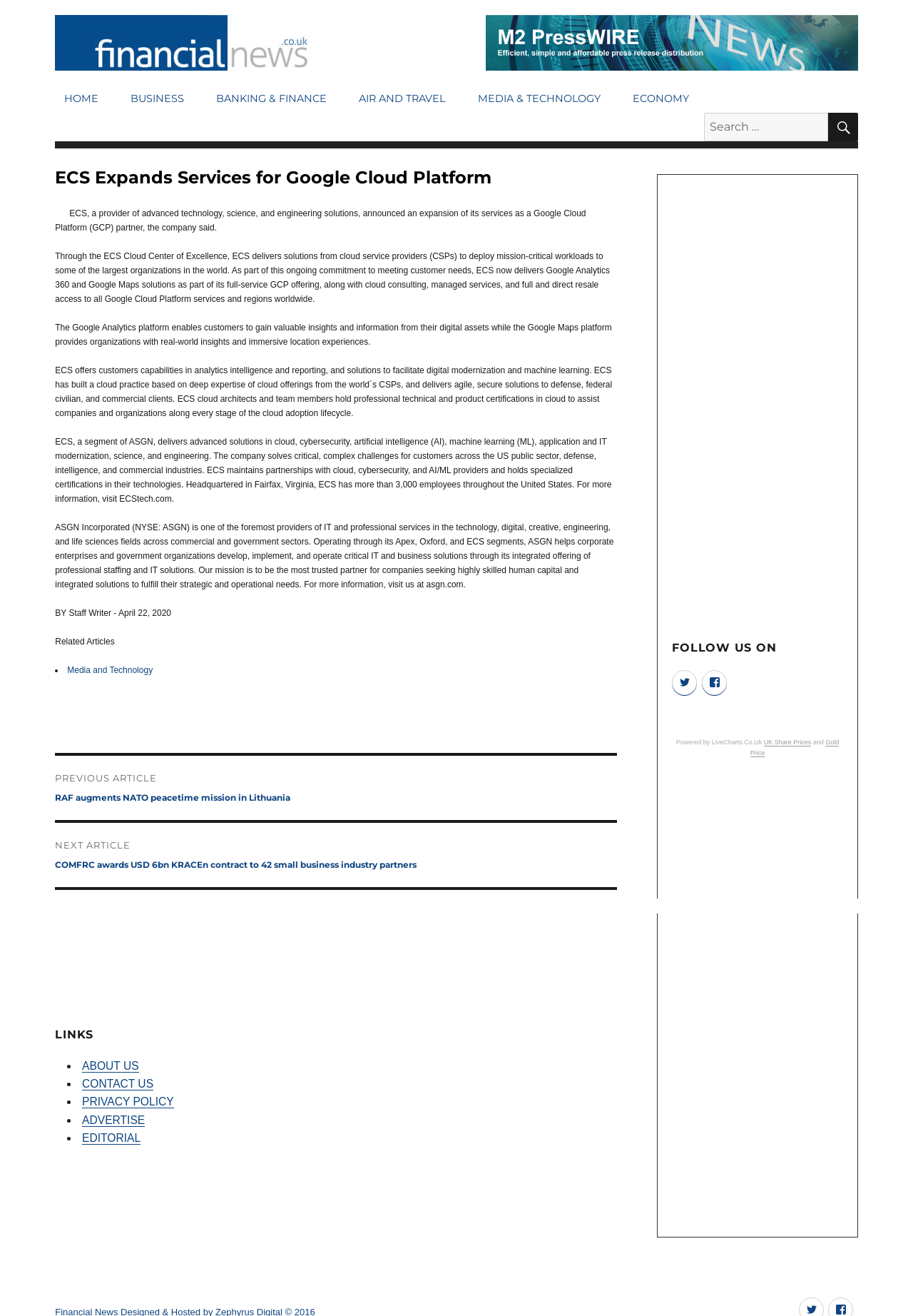Highlight the bounding box coordinates of the element you need to click to perform the following instruction: "Search for something."

[0.771, 0.086, 0.907, 0.107]